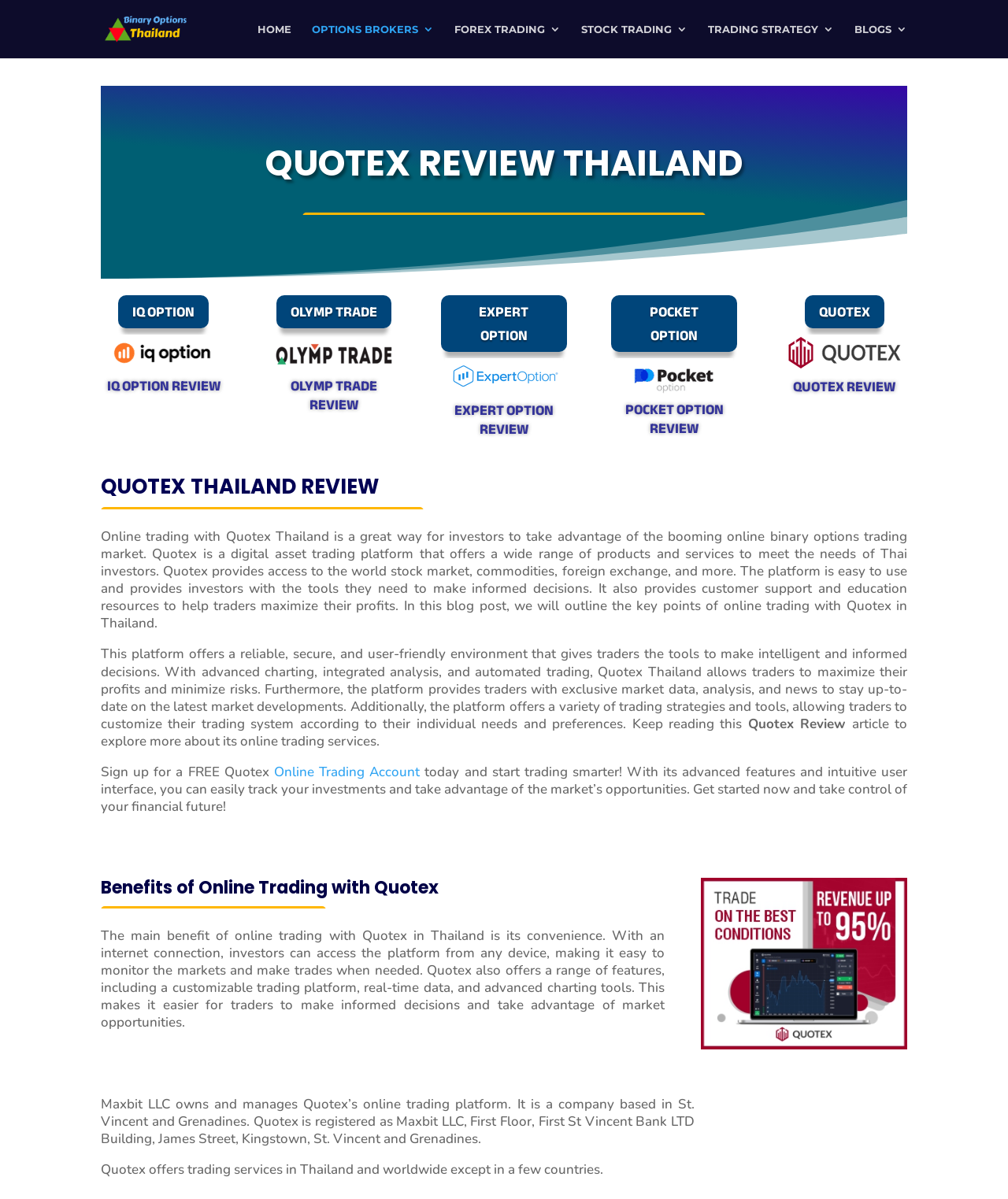What is the name of the company that owns and manages Quotex's online trading platform?
Utilize the image to construct a detailed and well-explained answer.

According to the webpage, Maxbit LLC is the company that owns and manages Quotex's online trading platform, and it is based in St. Vincent and Grenadines.